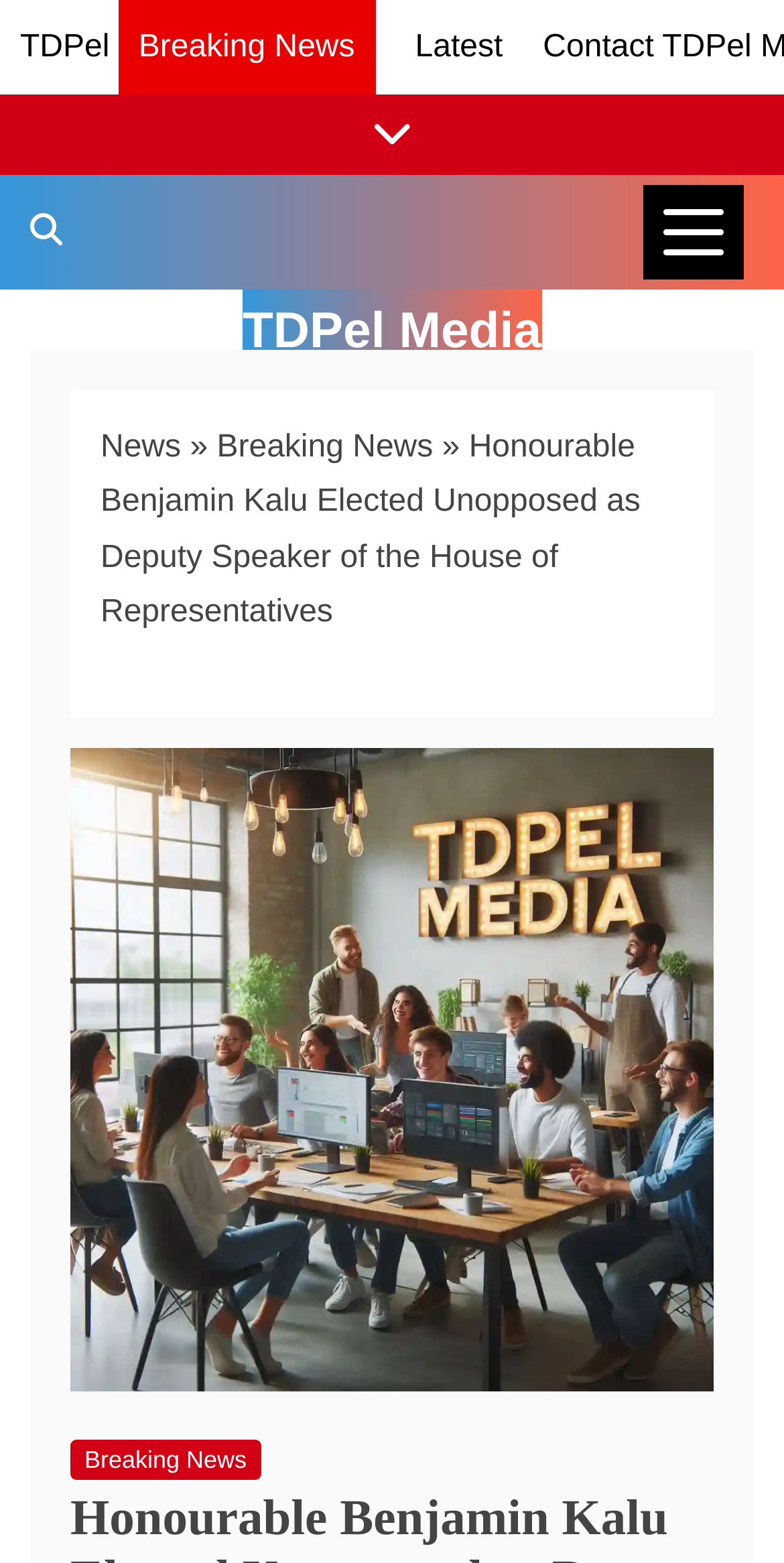What is the name of the person elected as Deputy Speaker?
Refer to the image and give a detailed answer to the query.

Based on the webpage content, specifically the title 'Honourable Benjamin Kalu Elected Unopposed as Deputy Speaker of the House of Representatives', it is clear that the person elected as Deputy Speaker is Honourable Benjamin Kalu.